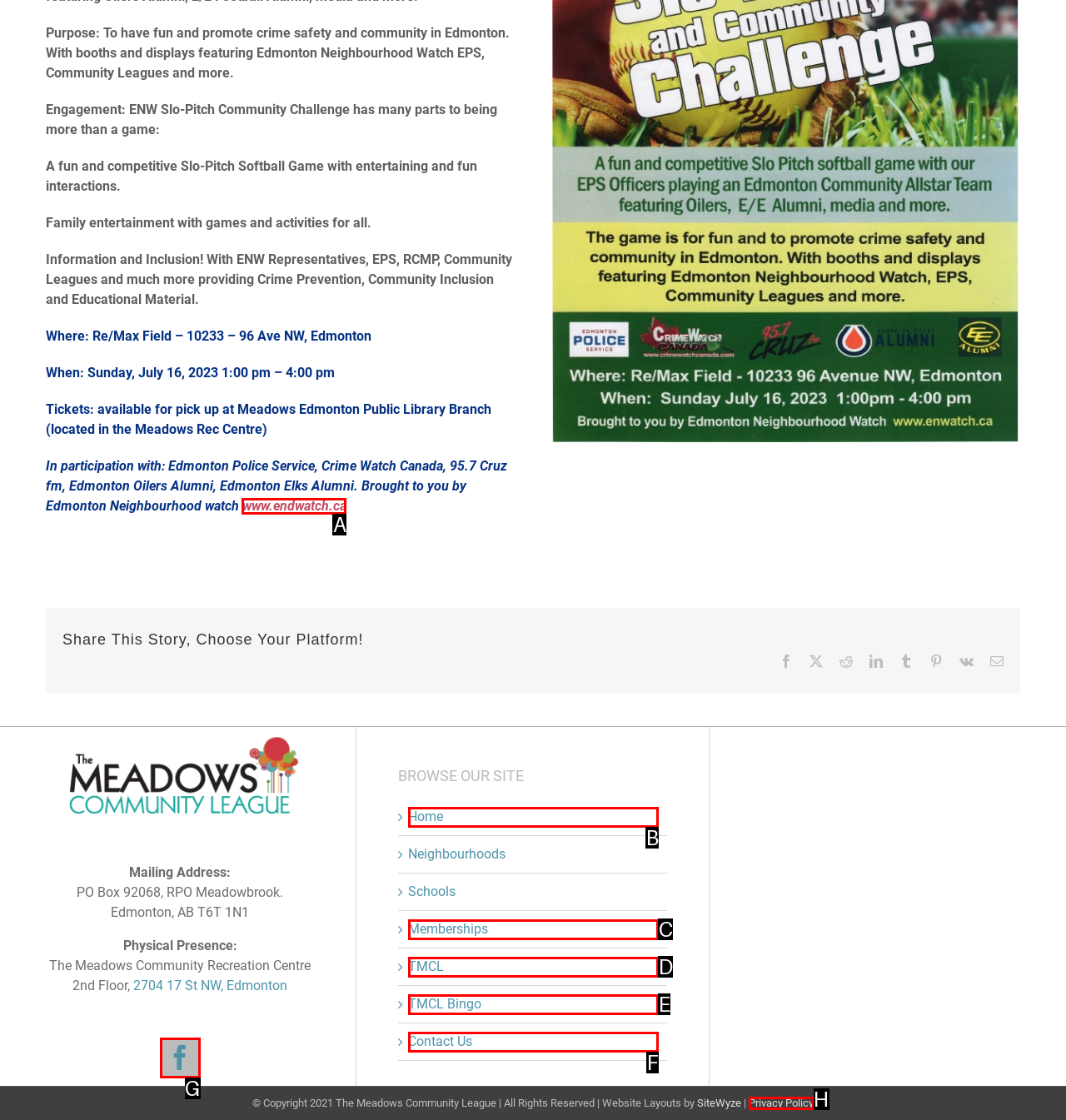Choose the UI element that best aligns with the description: TMCL Bingo
Respond with the letter of the chosen option directly.

E